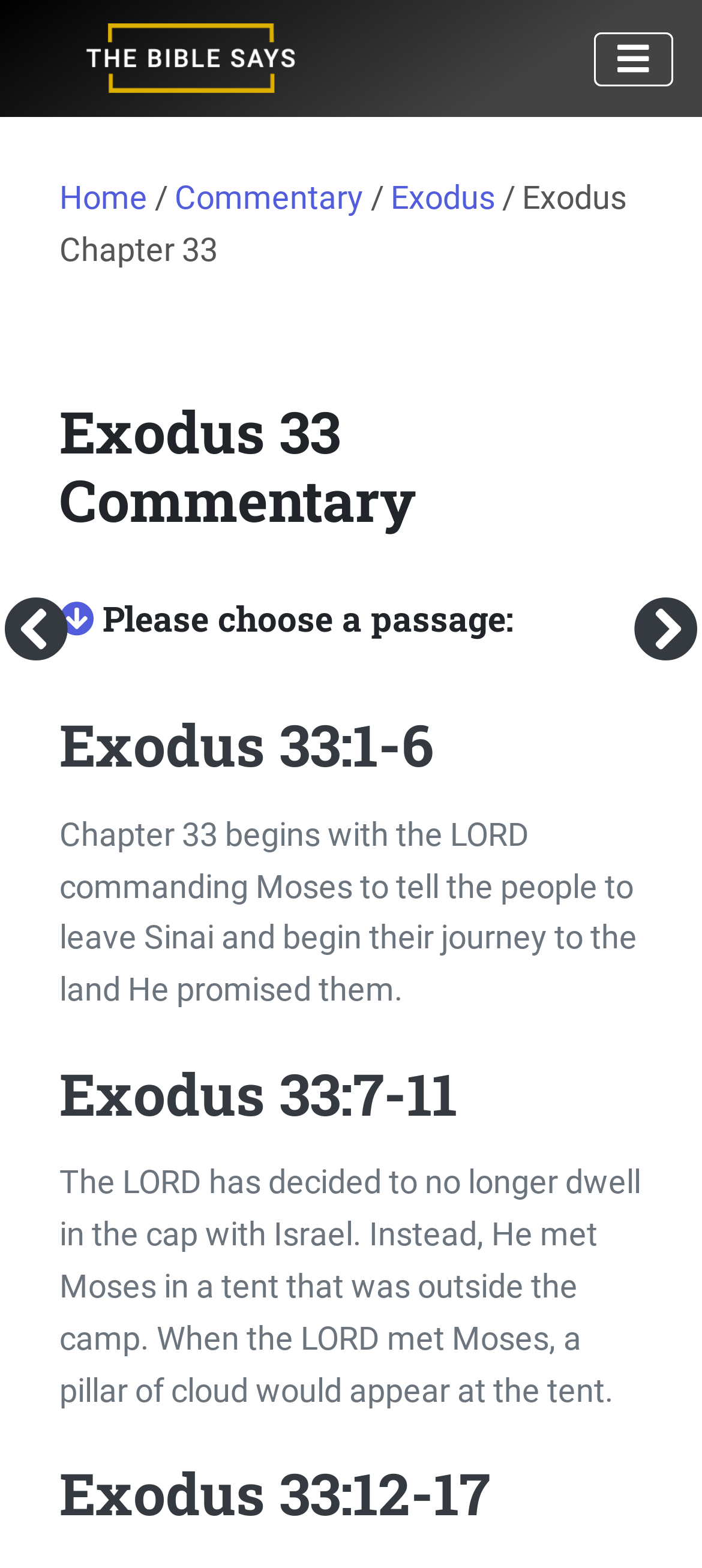Determine the bounding box coordinates of the target area to click to execute the following instruction: "Go to the homepage."

[0.085, 0.114, 0.21, 0.138]